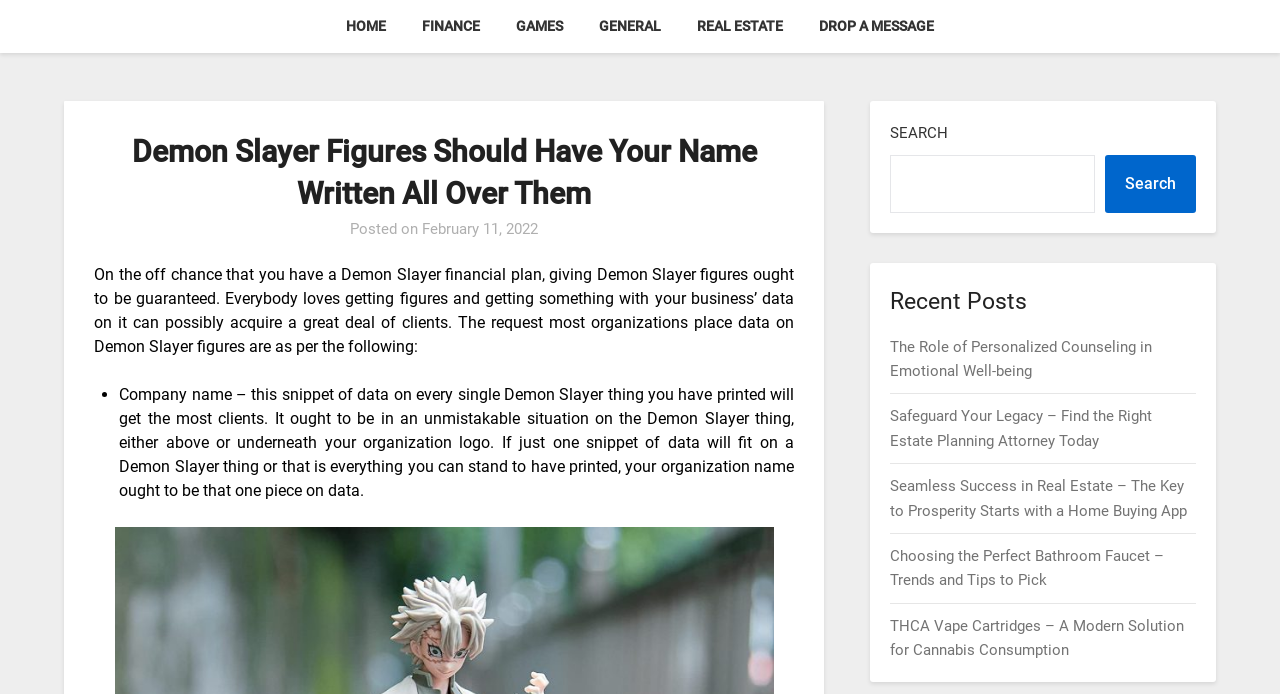Locate the bounding box coordinates of the item that should be clicked to fulfill the instruction: "Read the article about THCA Vape Cartridges".

[0.696, 0.889, 0.925, 0.95]